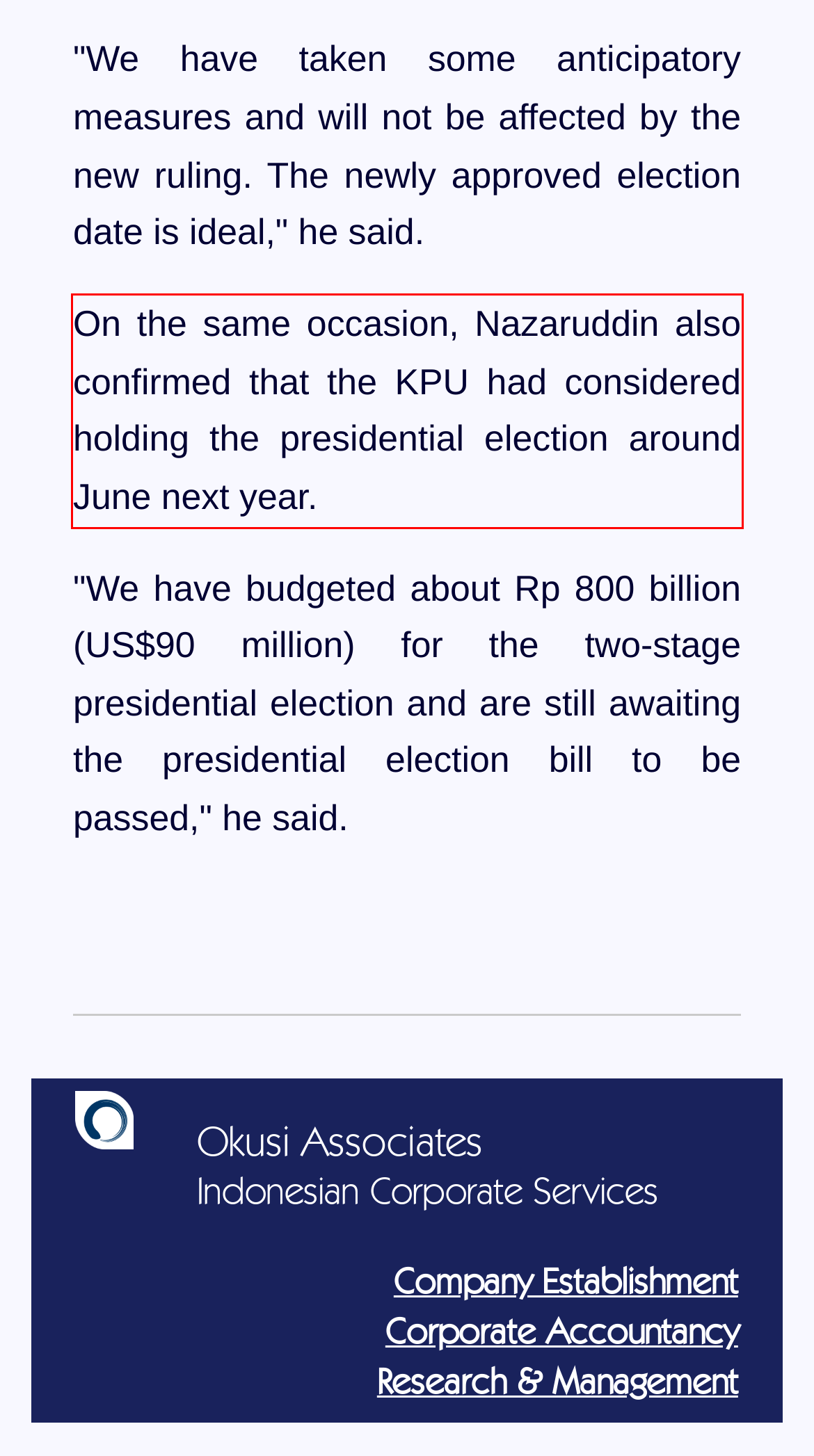Given the screenshot of a webpage, identify the red rectangle bounding box and recognize the text content inside it, generating the extracted text.

On the same occasion, Nazaruddin also confirmed that the KPU had considered holding the presidential election around June next year.